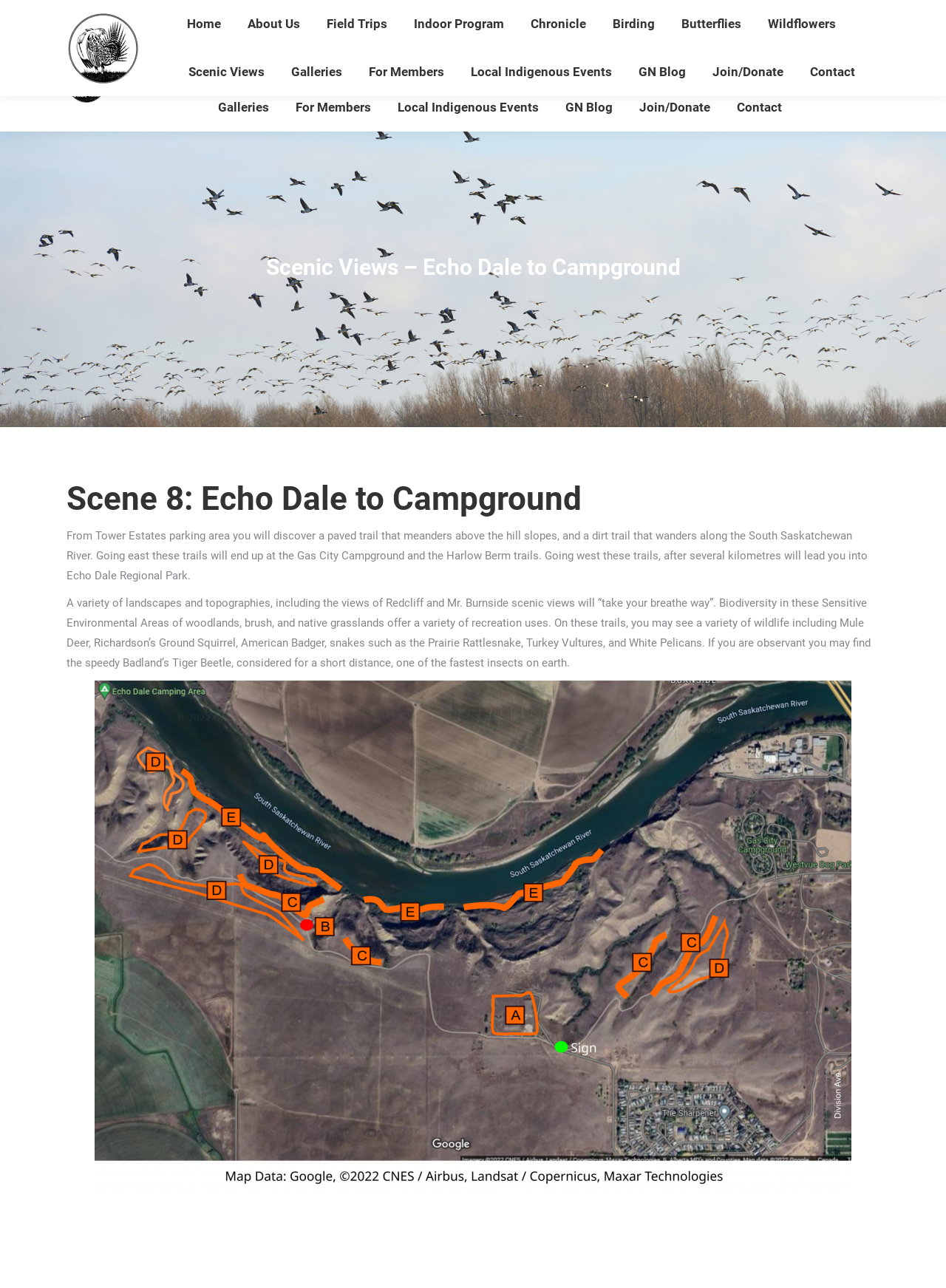What is the phone number of Grasslands Naturalists?
Examine the image closely and answer the question with as much detail as possible.

I found the phone number by looking at the static text element with the content '403-529-5918' at the top of the webpage.